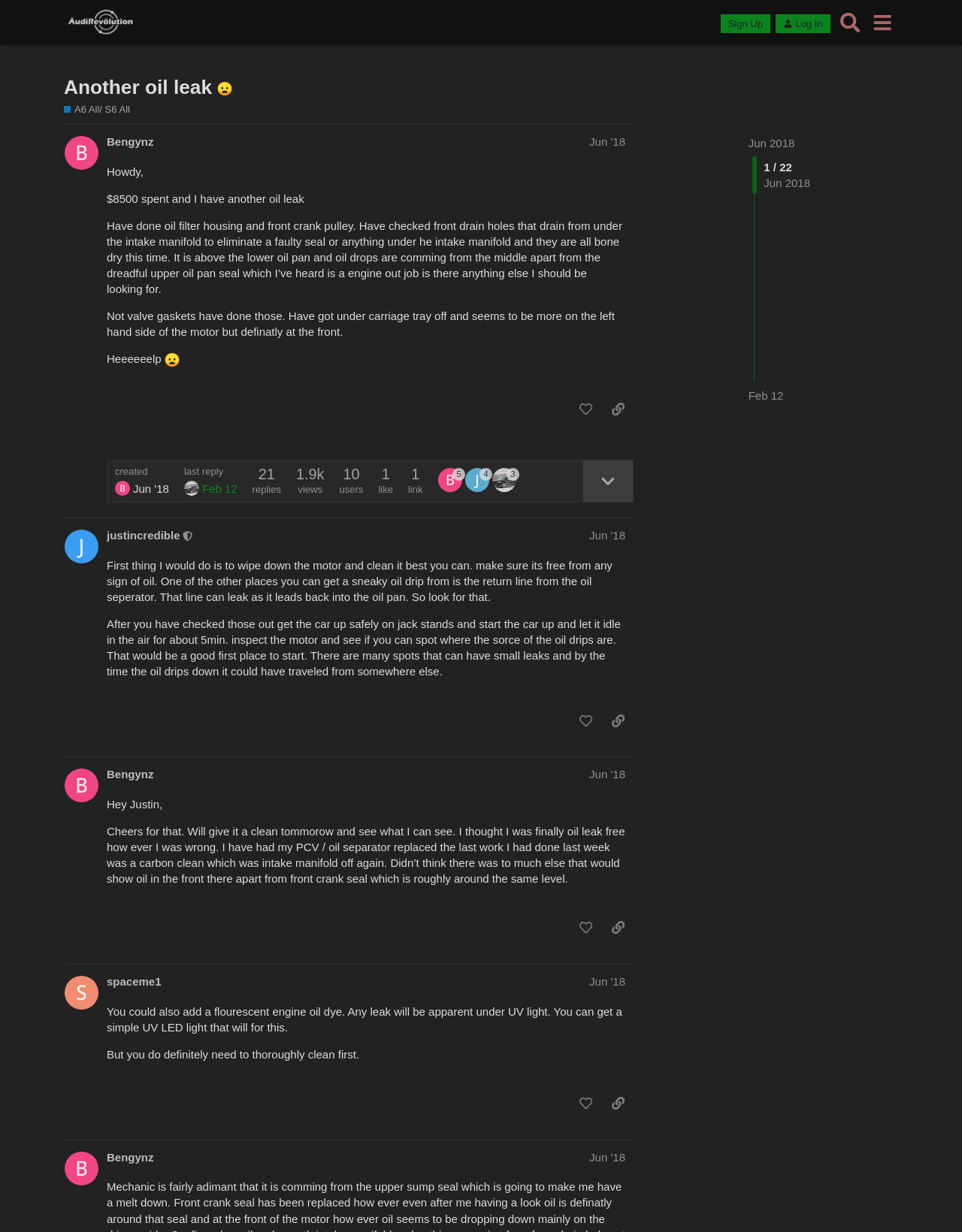Identify the bounding box coordinates for the region to click in order to carry out this instruction: "Like this post". Provide the coordinates using four float numbers between 0 and 1, formatted as [left, top, right, bottom].

[0.595, 0.322, 0.624, 0.343]